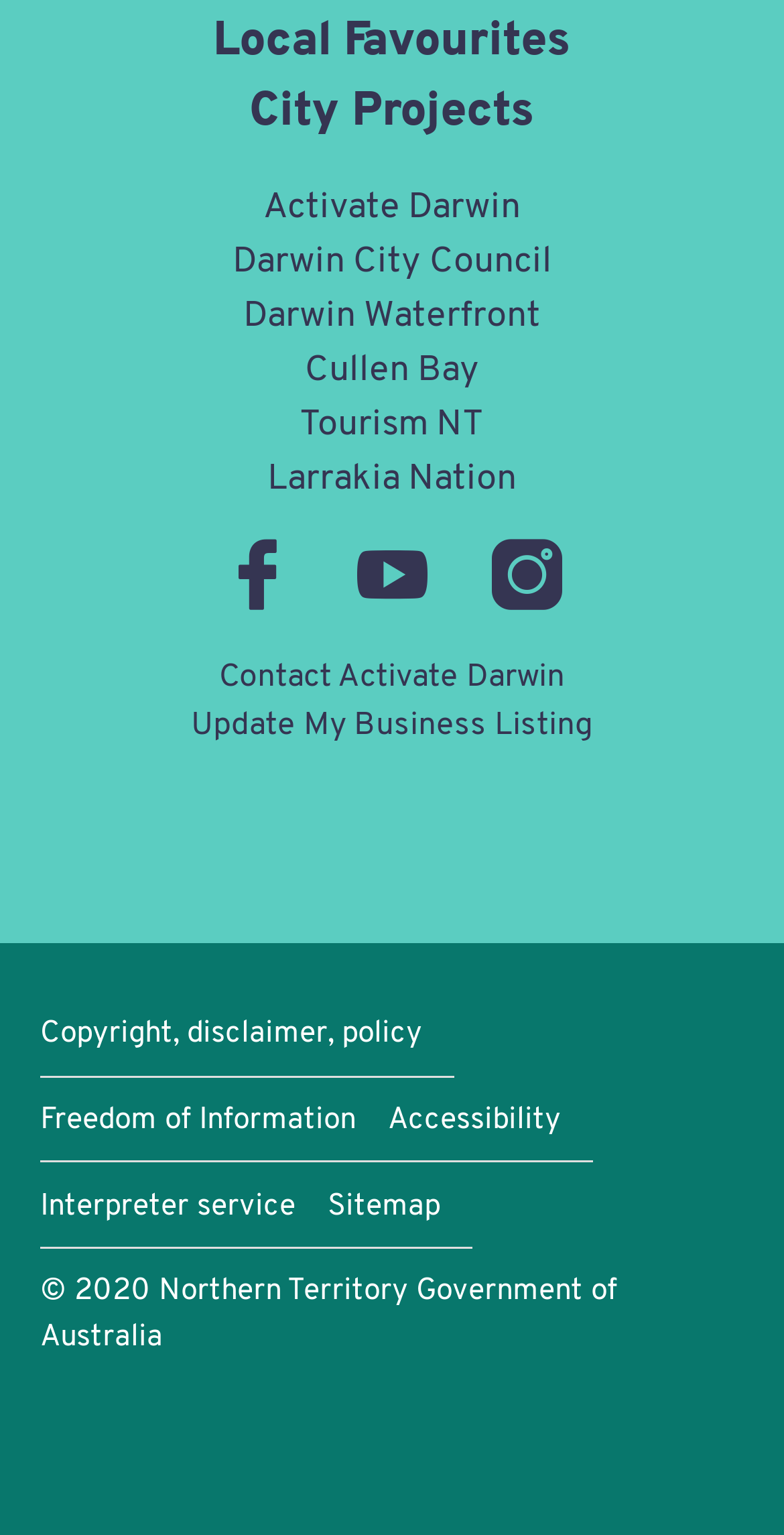What year is mentioned in the copyright text?
Based on the image, please offer an in-depth response to the question.

I looked at the copyright text at the bottom of the webpage and found the year mentioned, which is 2020.